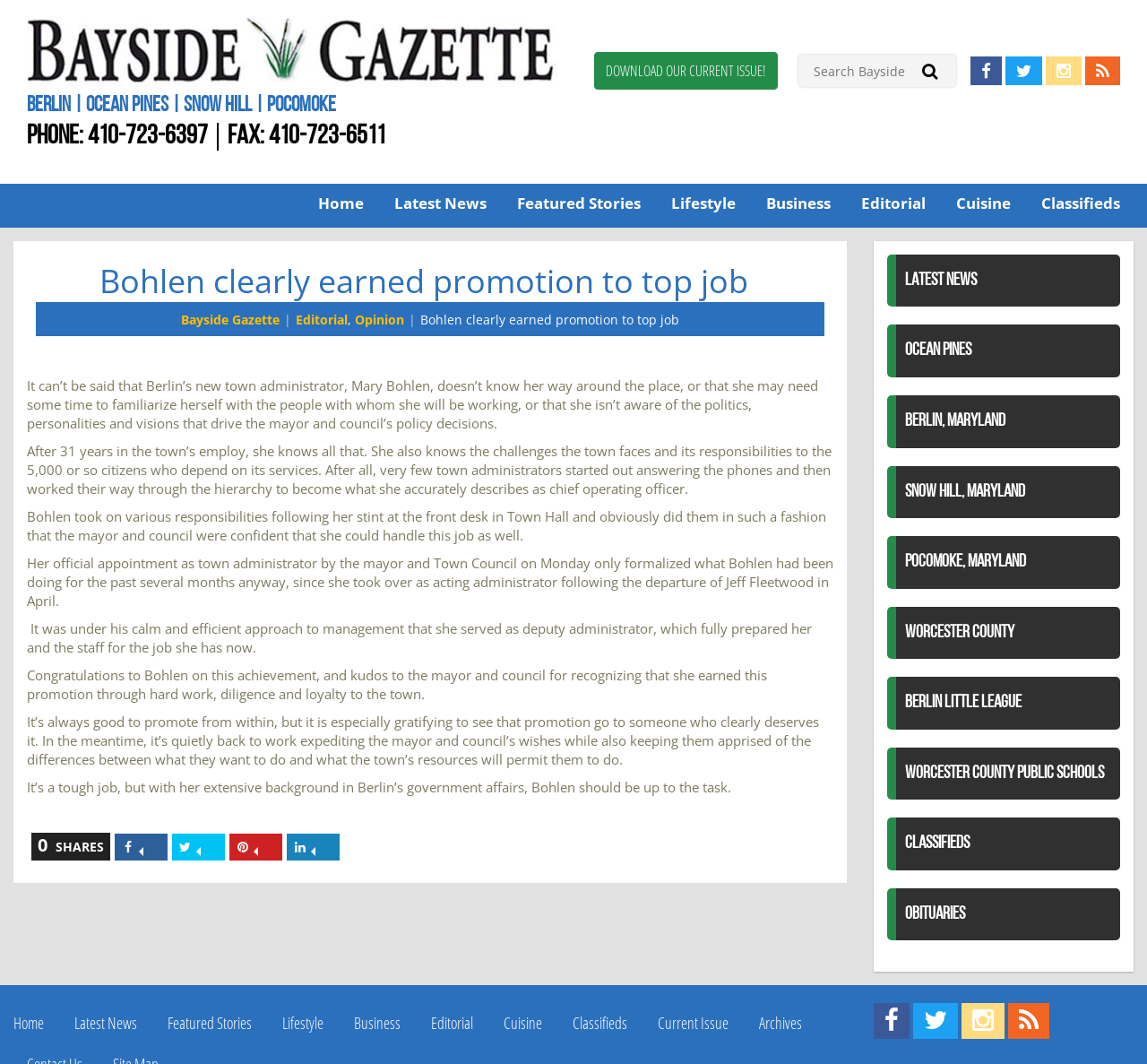Please give the bounding box coordinates of the area that should be clicked to fulfill the following instruction: "Share on Twitter". The coordinates should be in the format of four float numbers from 0 to 1, i.e., [left, top, right, bottom].

[0.155, 0.788, 0.191, 0.804]